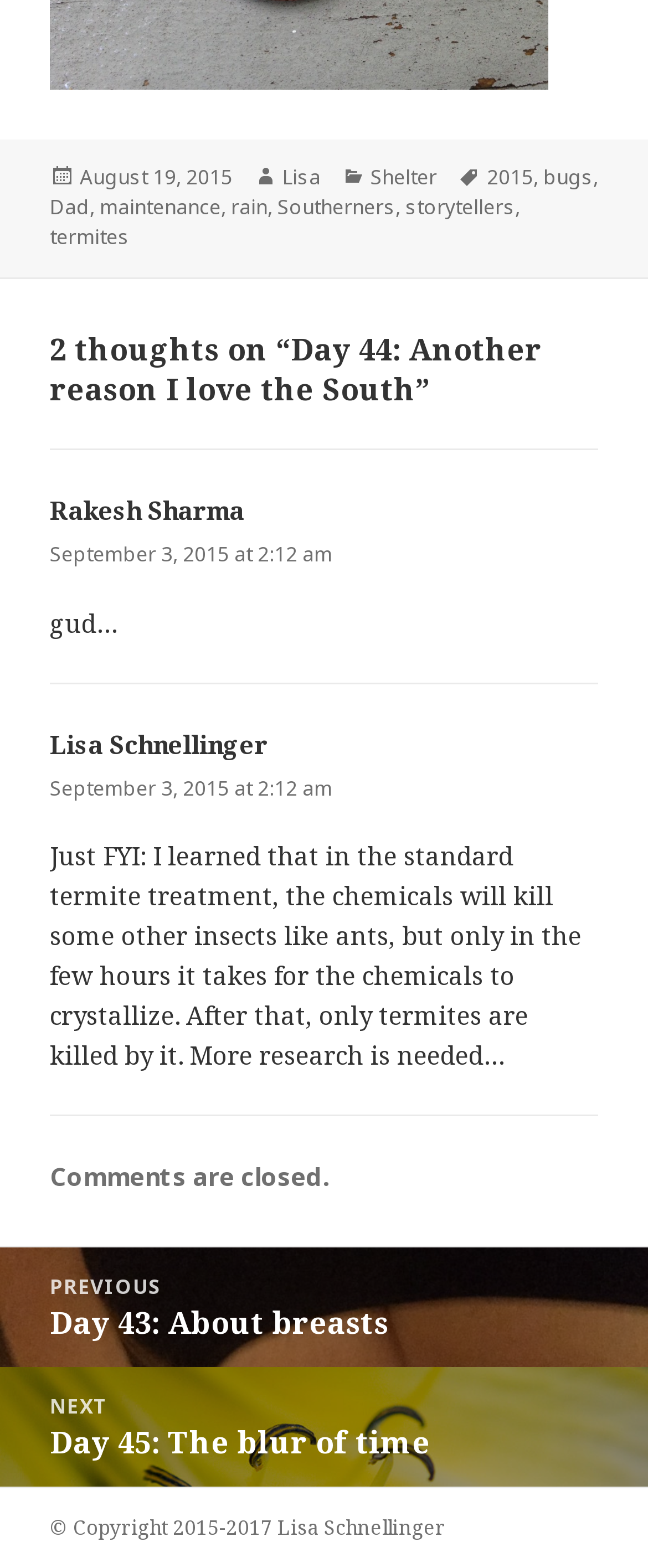Answer the following query concisely with a single word or phrase:
Who is the author of this post?

Lisa